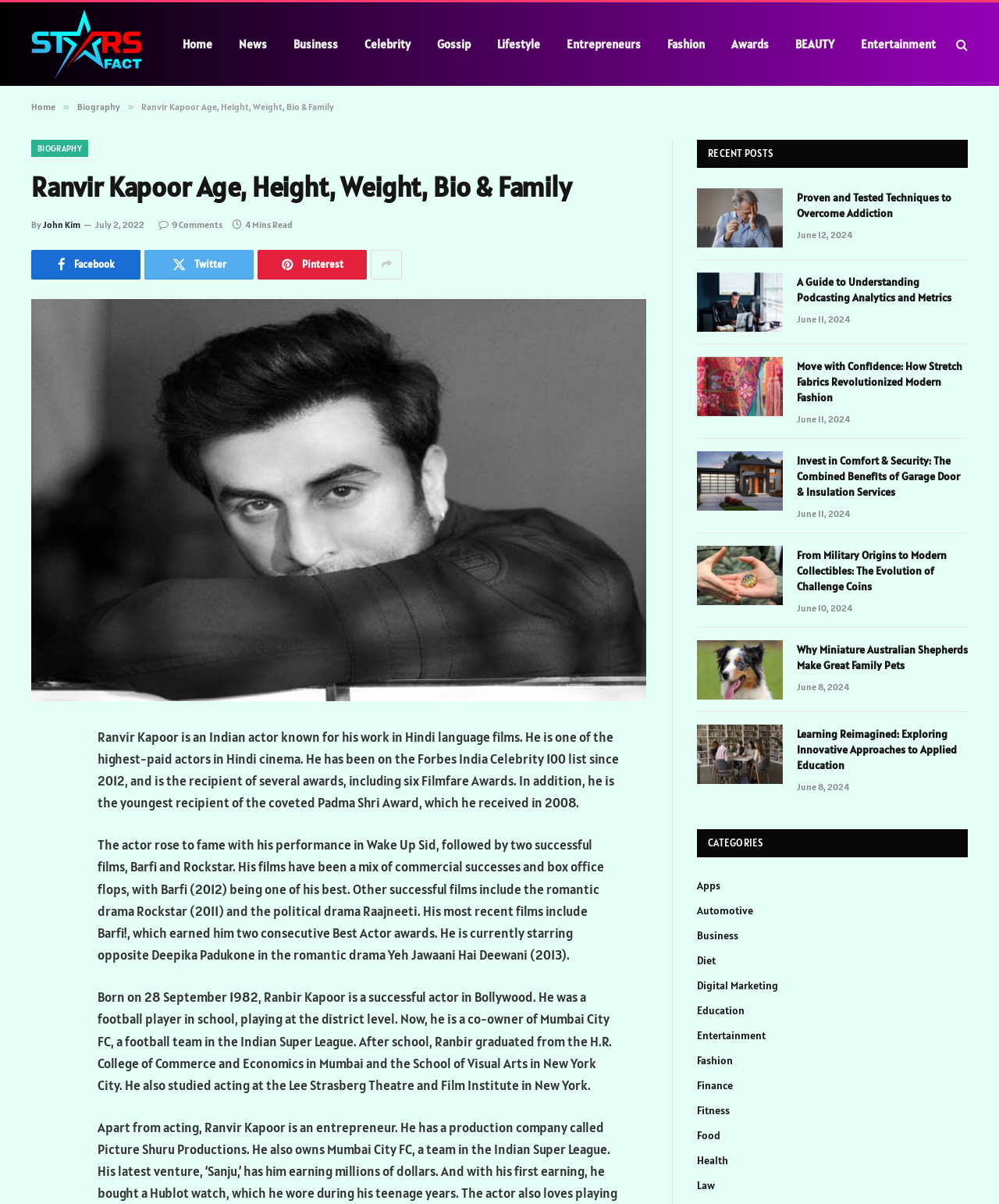Please provide a one-word or phrase answer to the question: 
What is the date of birth of Ranvir Kapoor?

28 September 1982